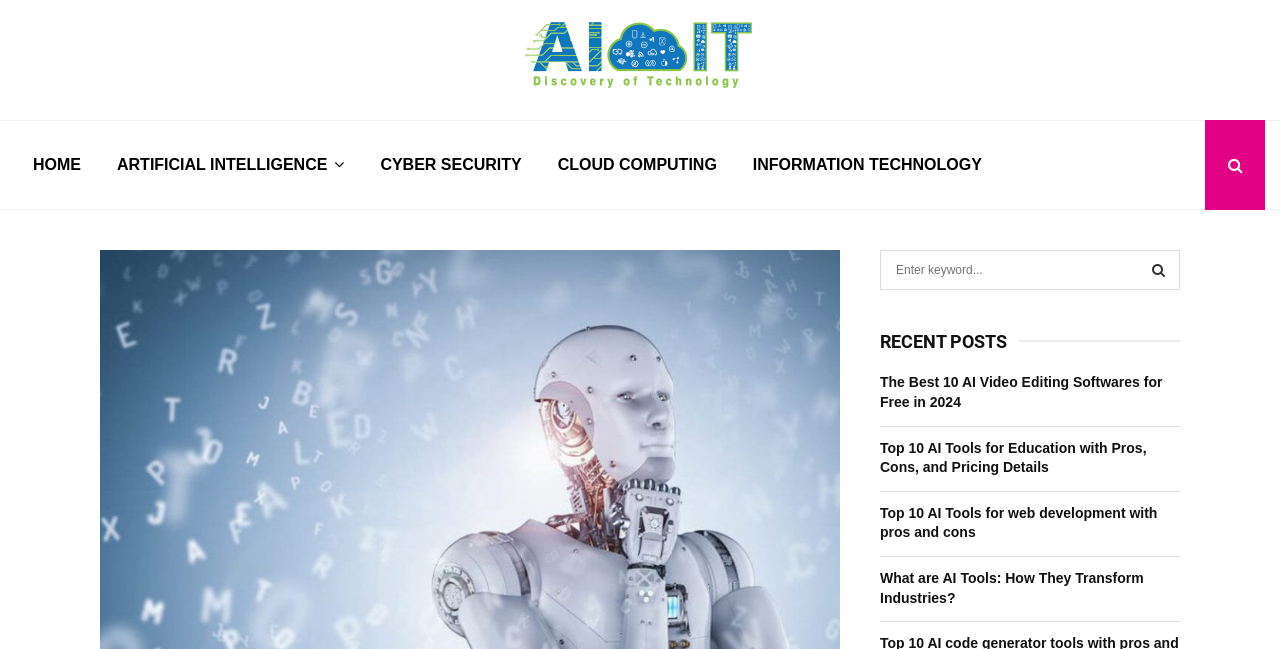Please predict the bounding box coordinates of the element's region where a click is necessary to complete the following instruction: "Search for something". The coordinates should be represented by four float numbers between 0 and 1, i.e., [left, top, right, bottom].

[0.688, 0.385, 0.922, 0.447]